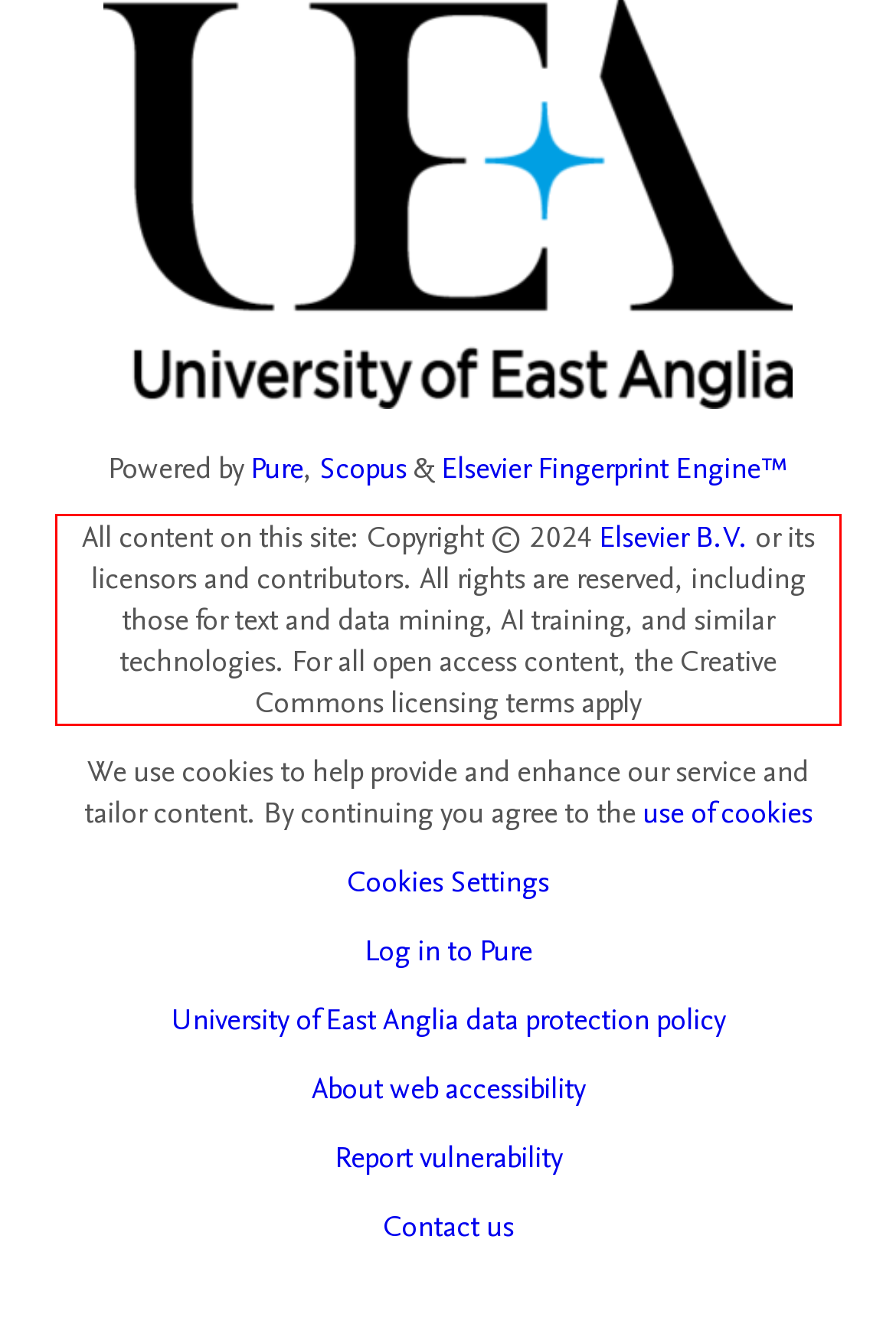Given a screenshot of a webpage containing a red rectangle bounding box, extract and provide the text content found within the red bounding box.

All content on this site: Copyright © 2024 Elsevier B.V. or its licensors and contributors. All rights are reserved, including those for text and data mining, AI training, and similar technologies. For all open access content, the Creative Commons licensing terms apply